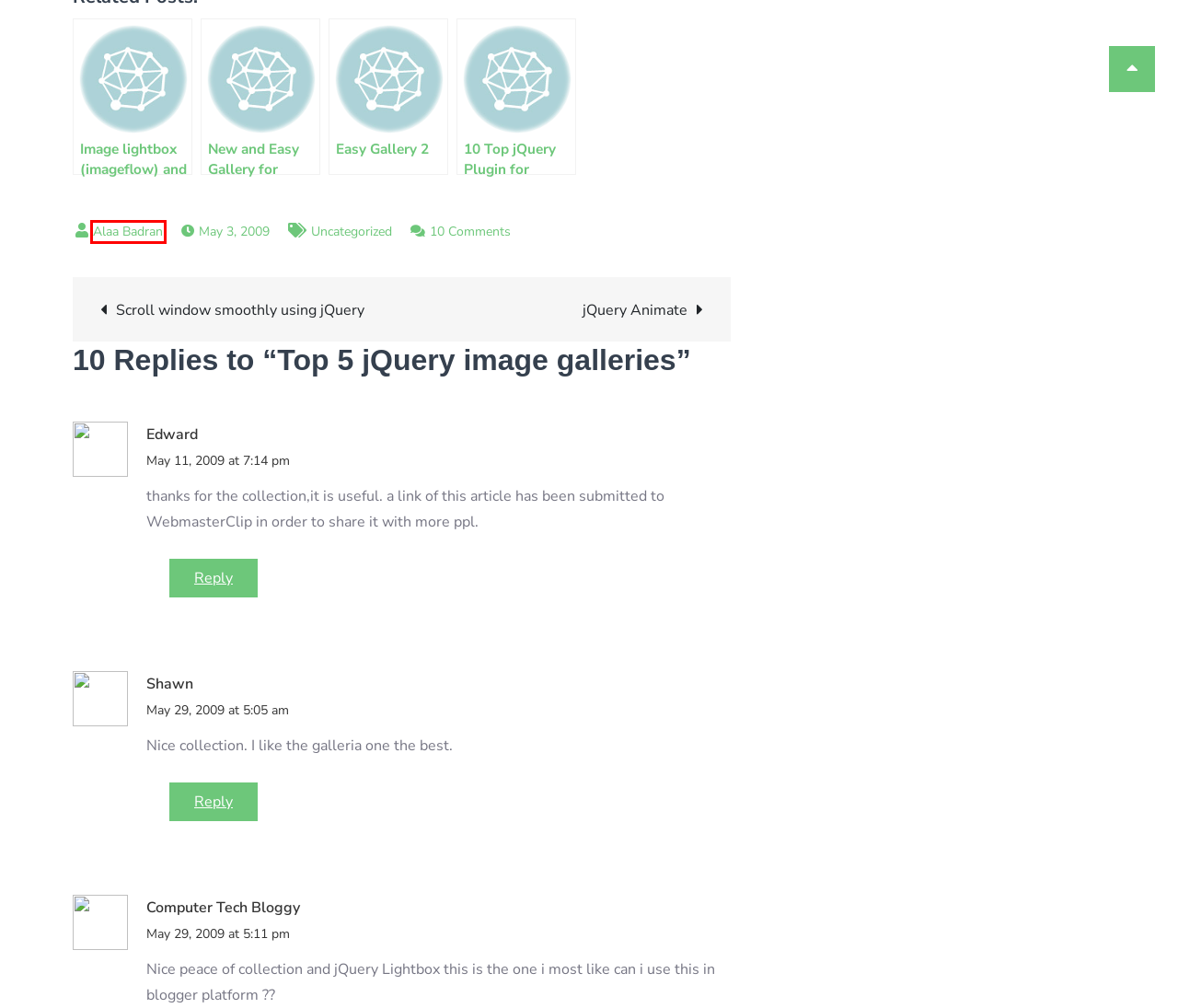Using the screenshot of a webpage with a red bounding box, pick the webpage description that most accurately represents the new webpage after the element inside the red box is clicked. Here are the candidates:
A. Scroll window smoothly using jQuery | Alaa Badran
B. 10 Top jQuery Plugin for Images – 2011 | Alaa Badran
C. Alaa Badran | Alaa Badran
D. New and Easy Gallery for jQuery | Alaa Badran
E. jQuery Animate | Alaa Badran
F. Easy Gallery 2 | Alaa Badran
G. Image lightbox (imageflow) and image enlargement with Jquery | Alaa Badran
H. Uncategorized | Alaa Badran

C